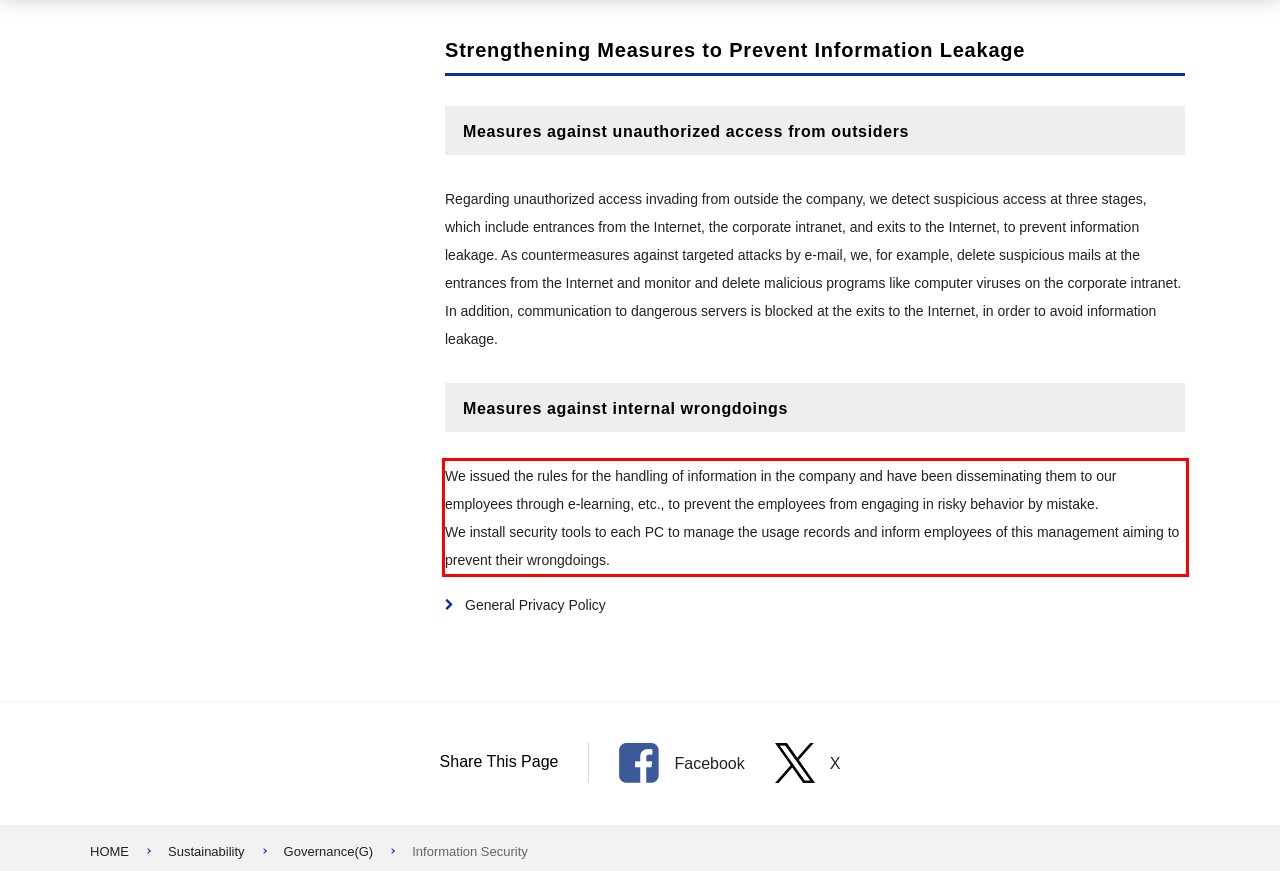Please extract the text content from the UI element enclosed by the red rectangle in the screenshot.

We issued the rules for the handling of information in the company and have been disseminating them to our employees through e-learning, etc., to prevent the employees from engaging in risky behavior by mistake. We install security tools to each PC to manage the usage records and inform employees of this management aiming to prevent their wrongdoings.